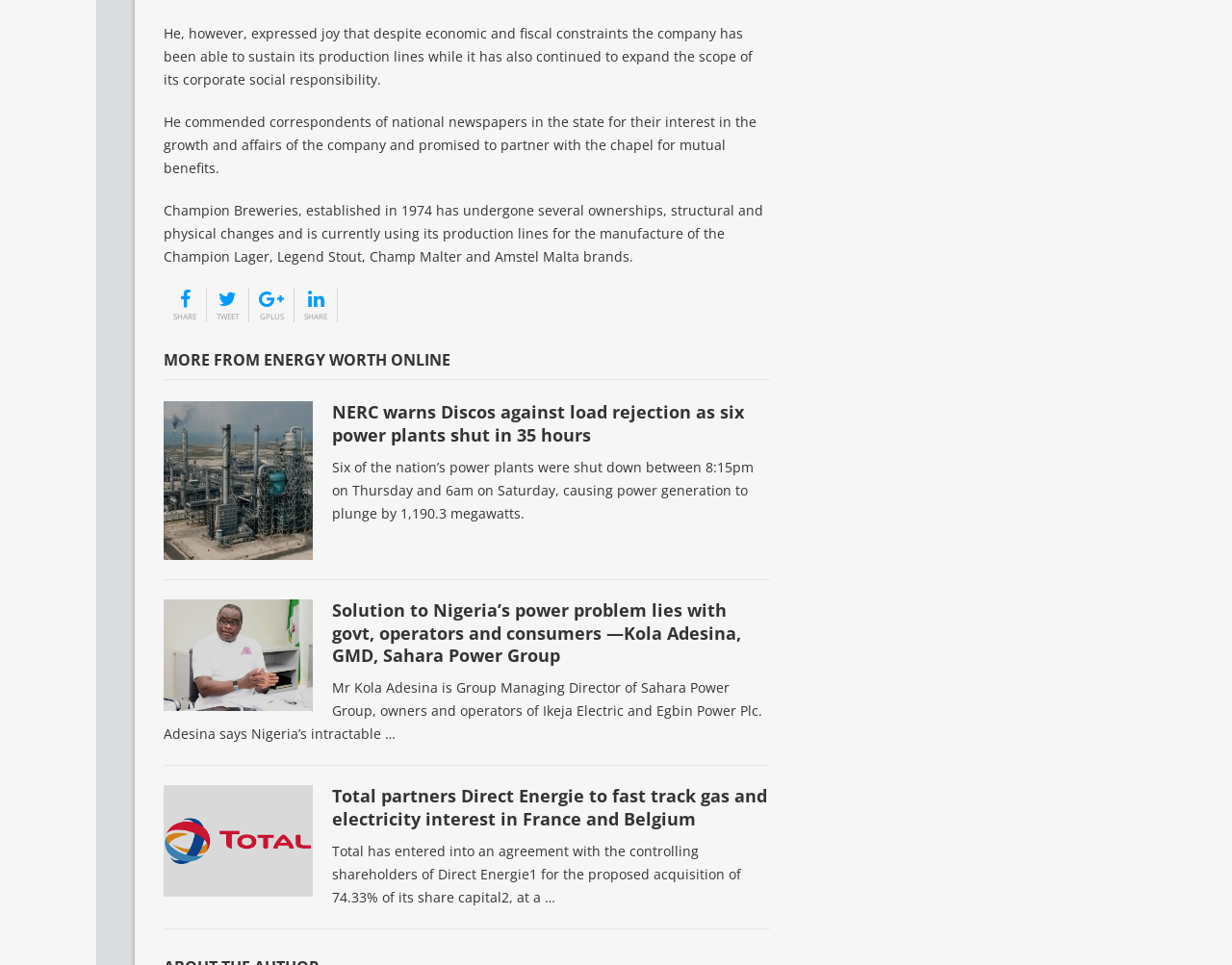How many articles are on this webpage?
Look at the screenshot and respond with a single word or phrase.

3